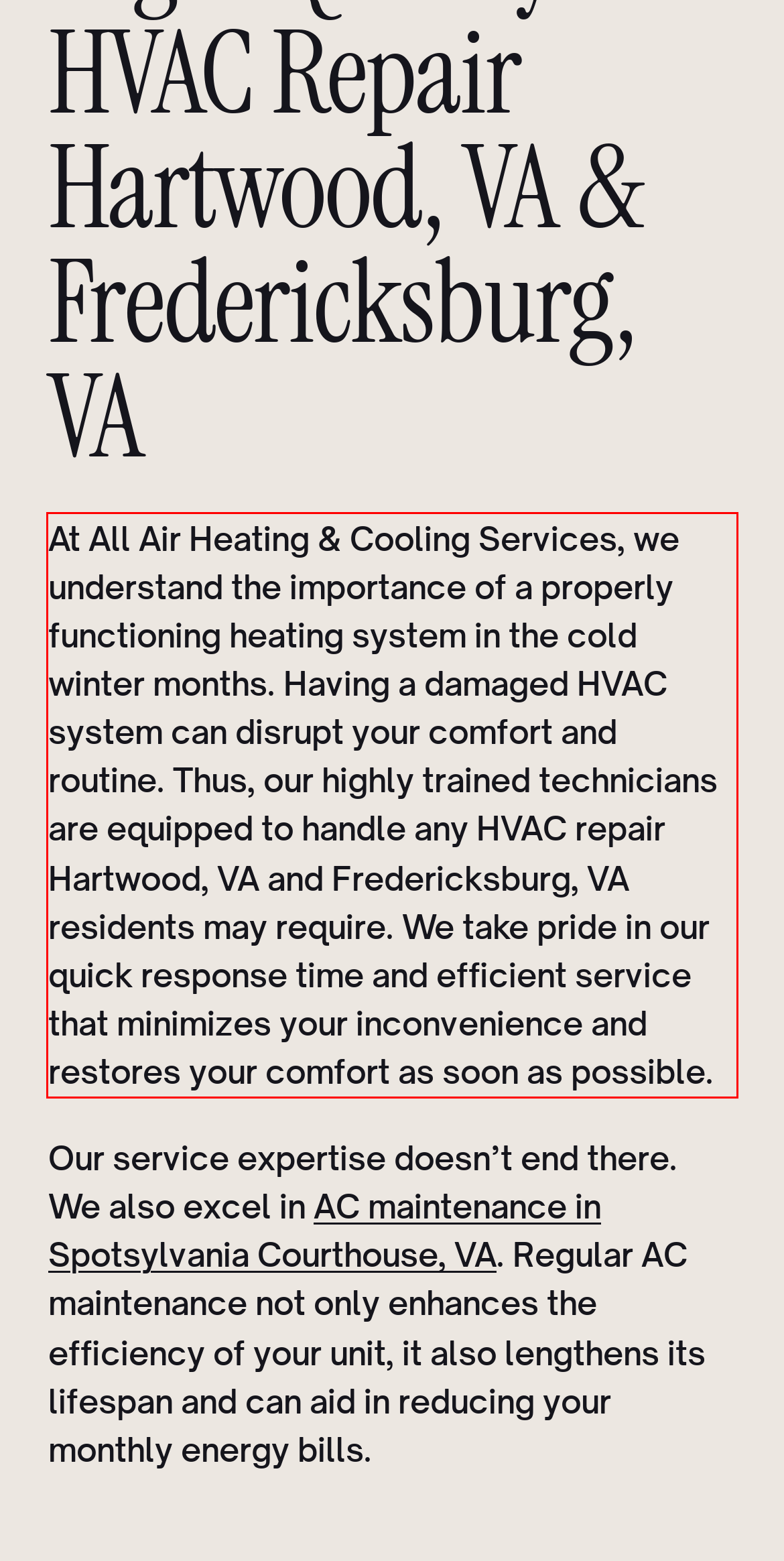Perform OCR on the text inside the red-bordered box in the provided screenshot and output the content.

At All Air Heating & Cooling Services, we understand the importance of a properly functioning heating system in the cold winter months. Having a damaged HVAC system can disrupt your comfort and routine. Thus, our highly trained technicians are equipped to handle any HVAC repair Hartwood, VA and Fredericksburg, VA residents may require. We take pride in our quick response time and efficient service that minimizes your inconvenience and restores your comfort as soon as possible.